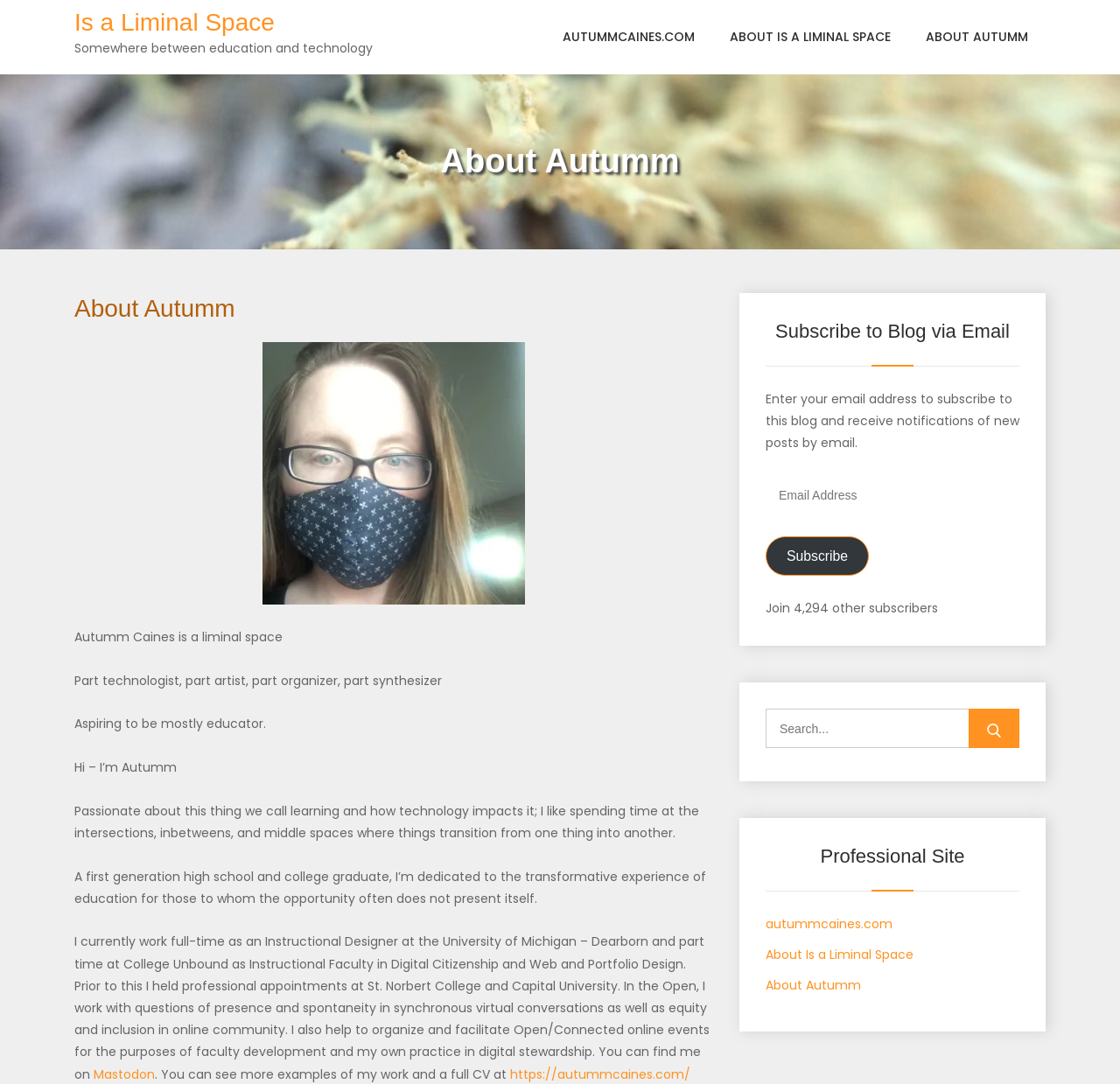What is Autumm passionate about?
Please provide a detailed answer to the question.

I determined this answer by reading the text that describes Autumm as 'Passionate about this thing we call learning and how technology impacts it'.